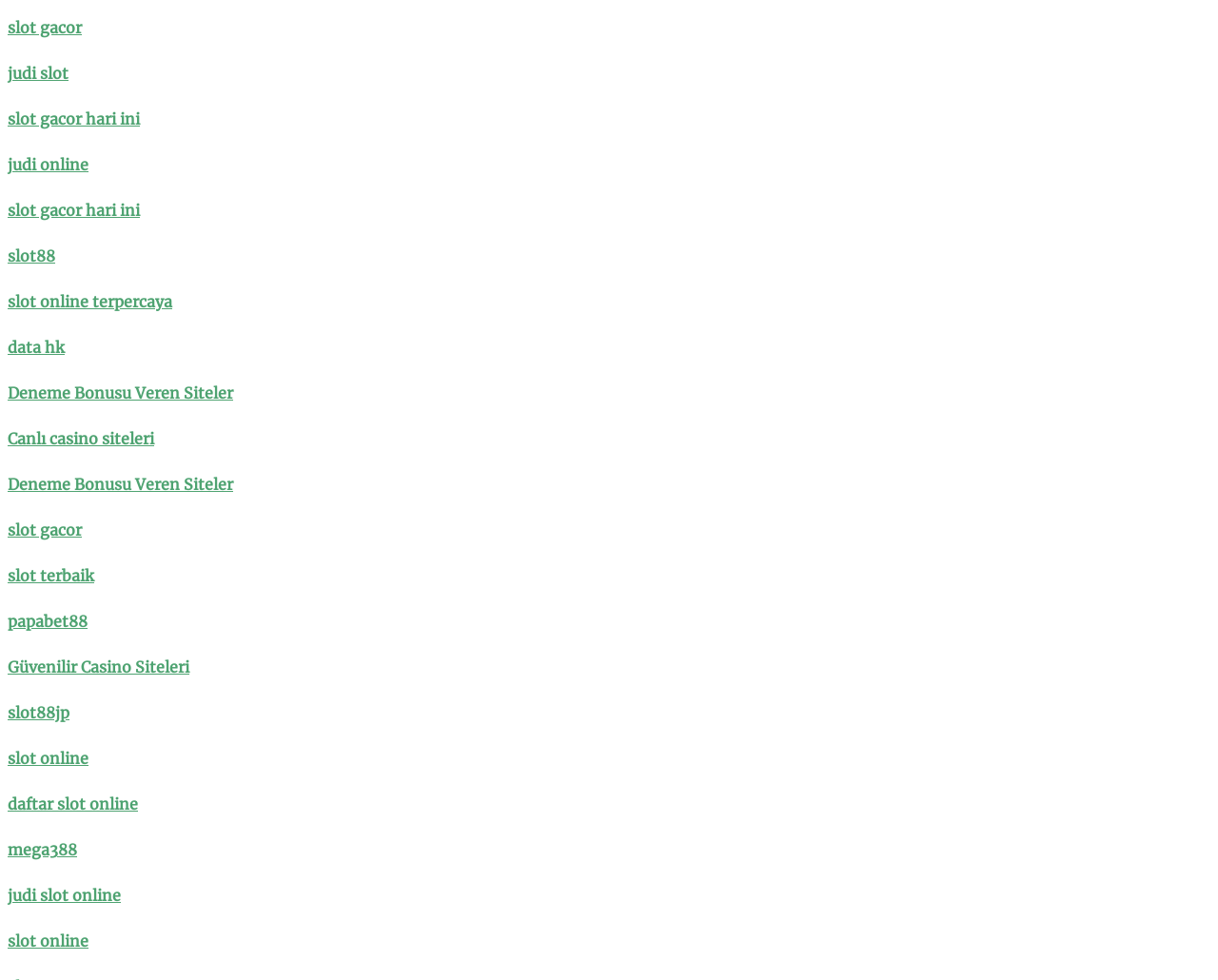Based on the image, please elaborate on the answer to the following question:
What type of links are listed on the webpage?

By analyzing the OCR text of the links, I can see that they are related to slots and casinos, such as 'slot gacor hari ini', 'slot88', 'slot online terpercaya', 'data hk', 'Deneme Bonusu Veren Siteler', 'Canlı casino siteleri', and 'slot gacor'. This suggests that the webpage is listing links related to slots and casinos.